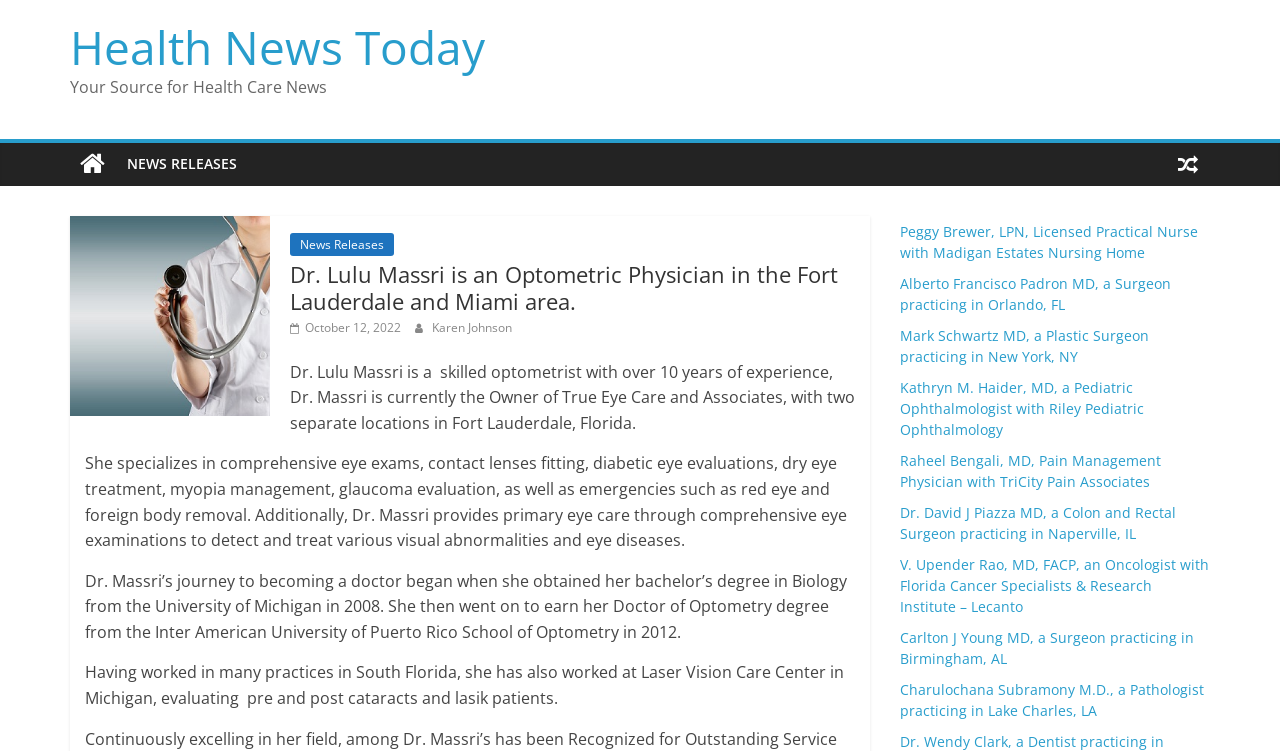Identify the bounding box coordinates for the element that needs to be clicked to fulfill this instruction: "View 'NEWS RELEASES'". Provide the coordinates in the format of four float numbers between 0 and 1: [left, top, right, bottom].

[0.09, 0.191, 0.195, 0.247]